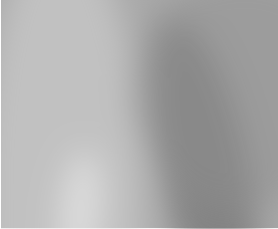Utilize the information from the image to answer the question in detail:
What is the purpose of the accompanying section?

The section accompanying the image aims to provide tips and essential considerations to guide brides in their decision-making process when selecting the perfect wedding gown, thereby enhancing the overall theme of wedding preparation and style.